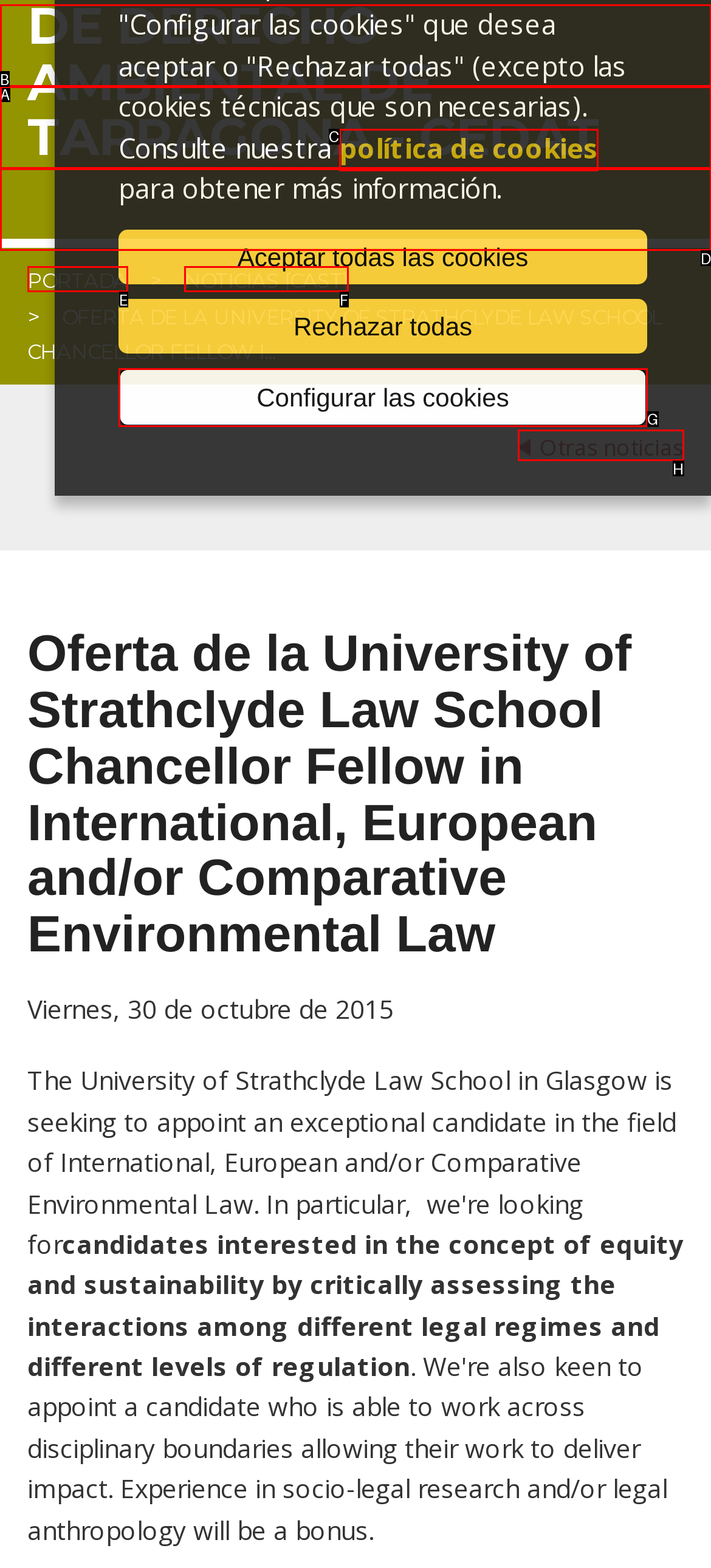Based on the description: Terms & Conditions, find the HTML element that matches it. Provide your answer as the letter of the chosen option.

None